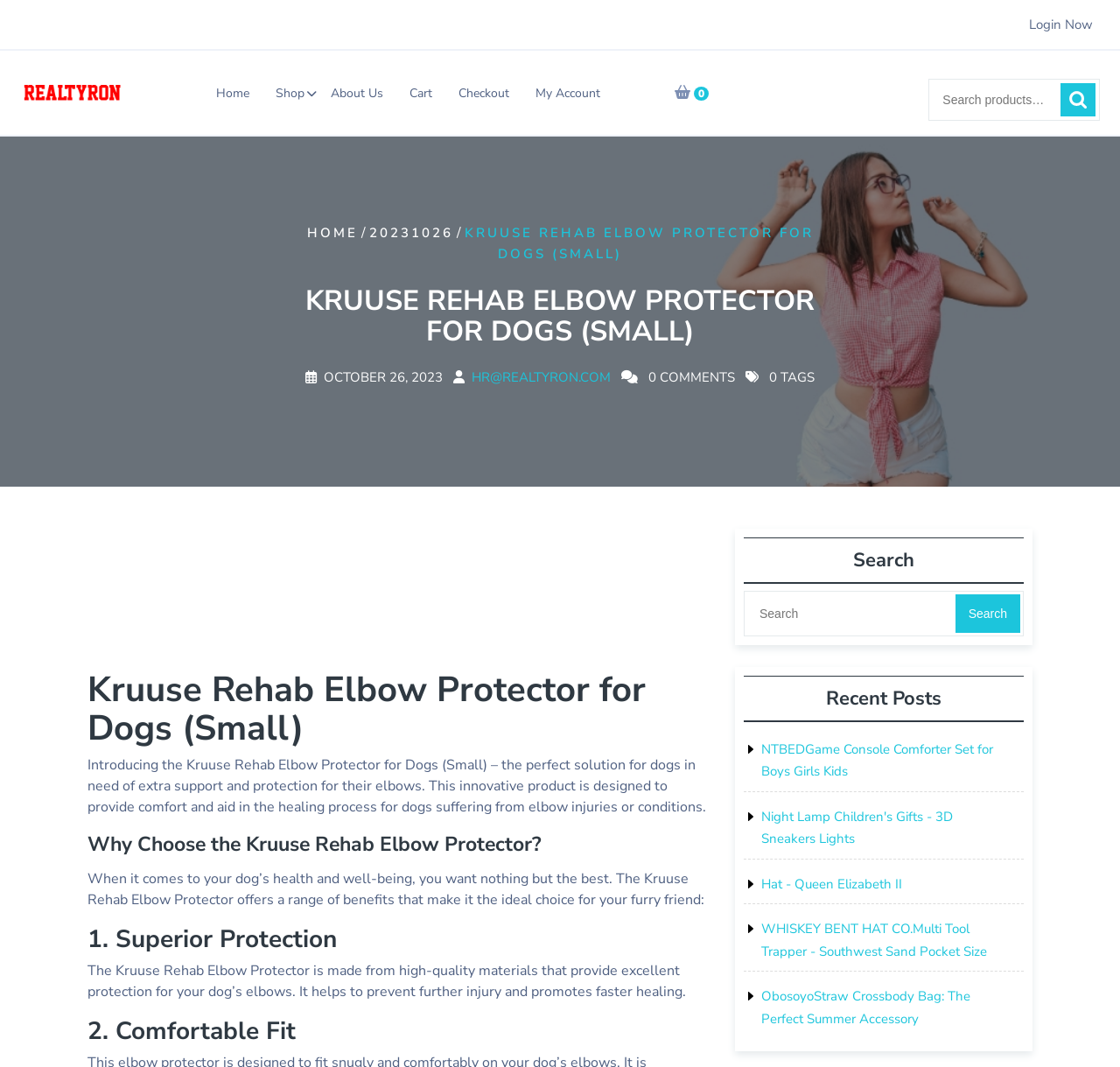Using the elements shown in the image, answer the question comprehensively: Is there a search function on the page?

I found a search element with a text input field and a search button. This indicates that the page has a search function that allows users to search for content.